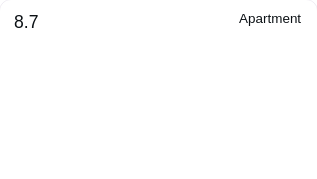Please answer the following question using a single word or phrase: 
Where is the holiday apartment located?

Leighton Buzzard